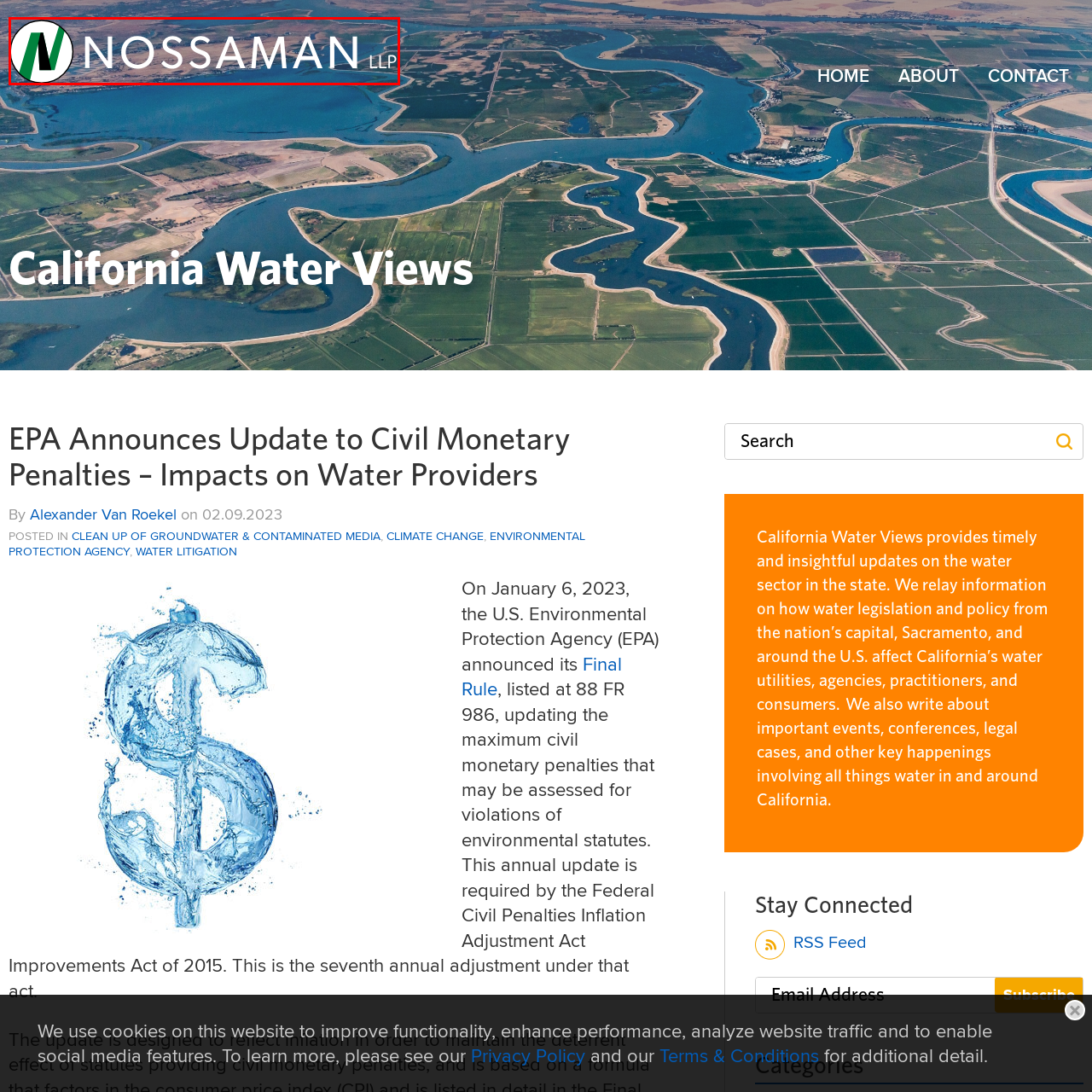What is the topic of the article?
Inspect the image within the red bounding box and answer the question in detail.

The article is titled 'EPA Announces Update to Civil Monetary Penalties – Impacts on Water Providers', which suggests that the topic of the article is the updates from the Environmental Protection Agency regarding civil monetary penalties and their impact on water providers.